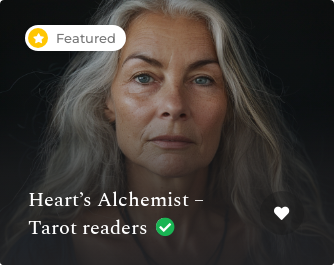Please give a concise answer to this question using a single word or phrase: 
What symbol is next to the name?

Checkmark